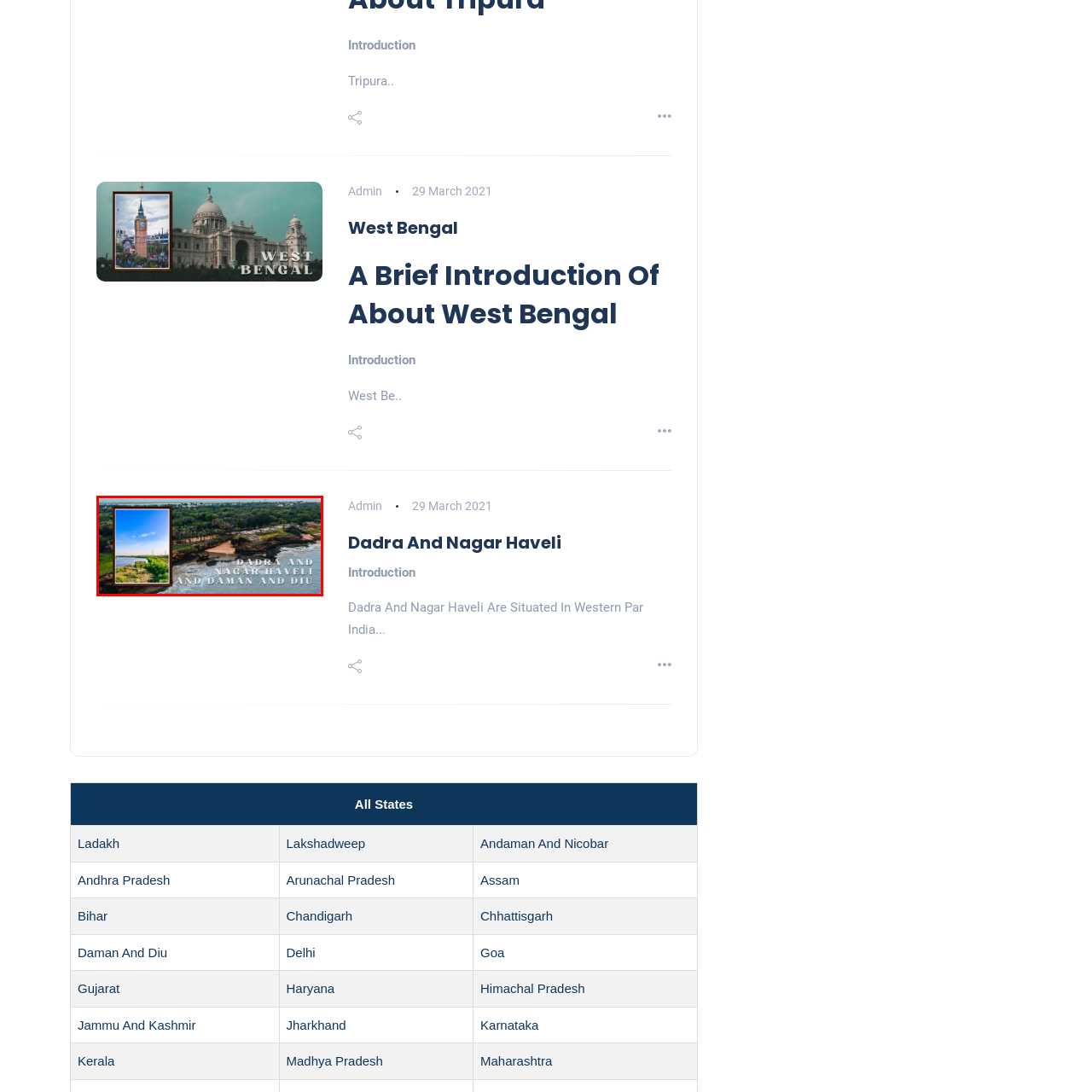Offer an in-depth description of the image encased within the red bounding lines.

The image features a stunning landscape view of Dadra and Nagar Haveli and Daman and Diu, capturing the serene beauty of the region. On the left, a smaller framed picture showcases a tranquil scene with lush greenery and a clear blue sky, providing a picturesque contrast to the expansive coastal scenery in the background. The right side prominently displays the text "DADRA AND NAGAR HAVELI AND DAMAN AND DIU," emphasizing the area's natural charm and inviting exploration. The combination of vibrant natural elements and carefully designed typography highlights the allure of these diverse locations within India.